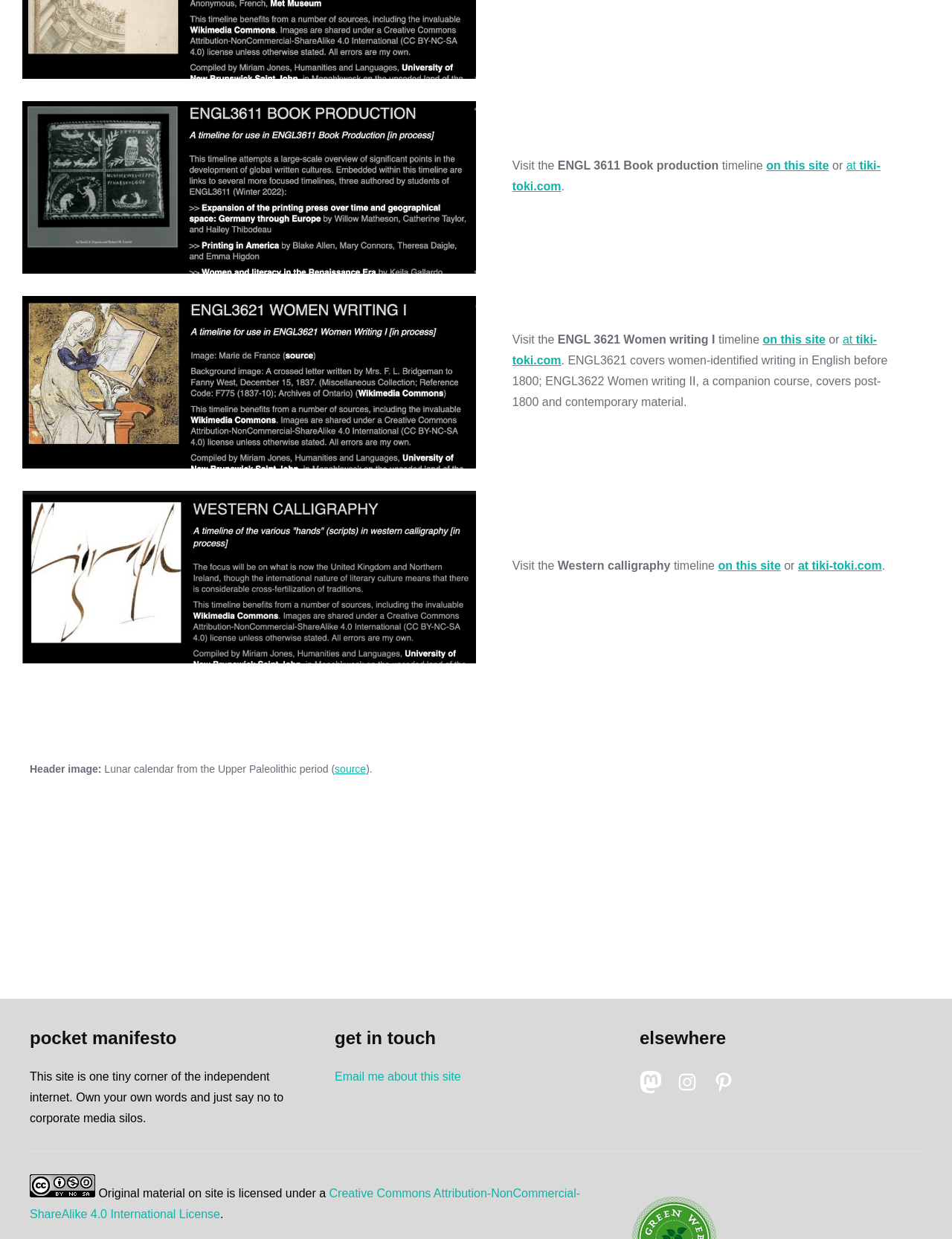Determine the bounding box of the UI element mentioned here: "Email me about this site". The coordinates must be in the format [left, top, right, bottom] with values ranging from 0 to 1.

[0.352, 0.864, 0.484, 0.874]